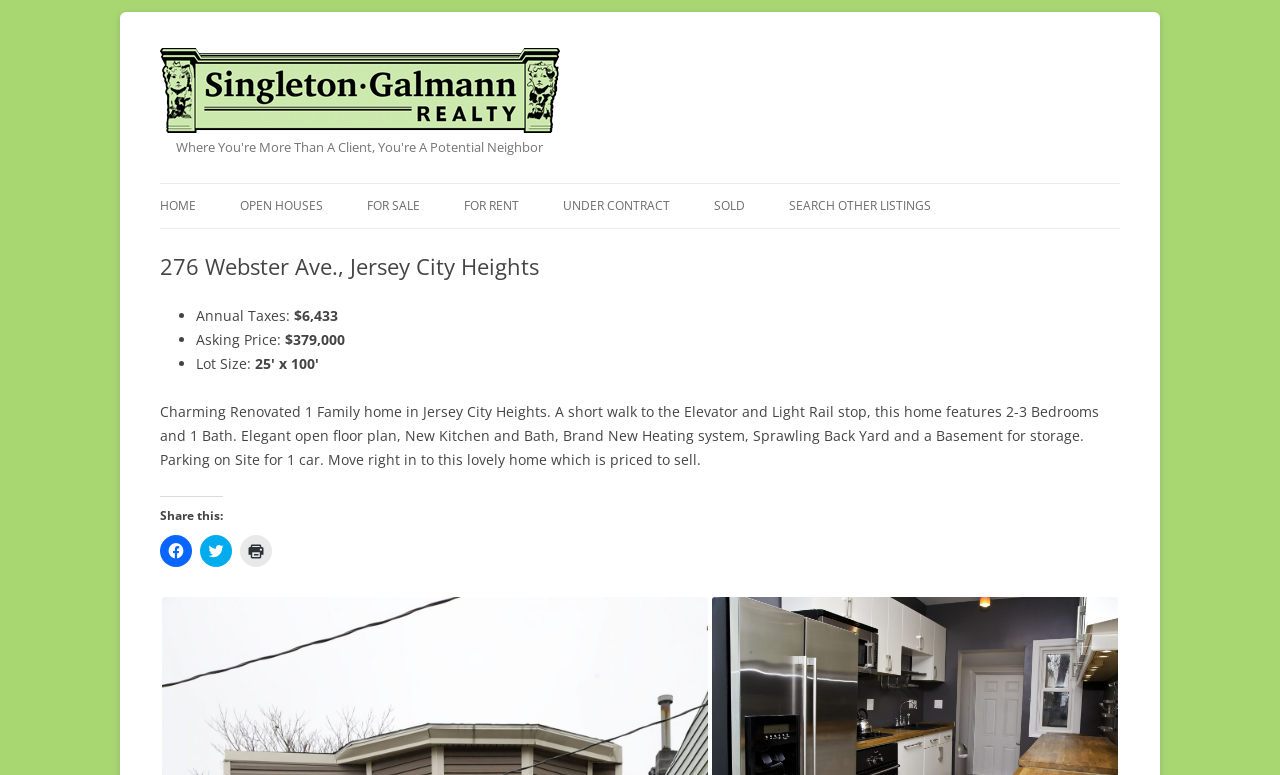What is the location of the house?
Please provide a comprehensive answer based on the details in the screenshot.

I found the location of the house by looking at the heading that says '276 Webster Ave., Jersey City Heights', which indicates the address and location of the house.